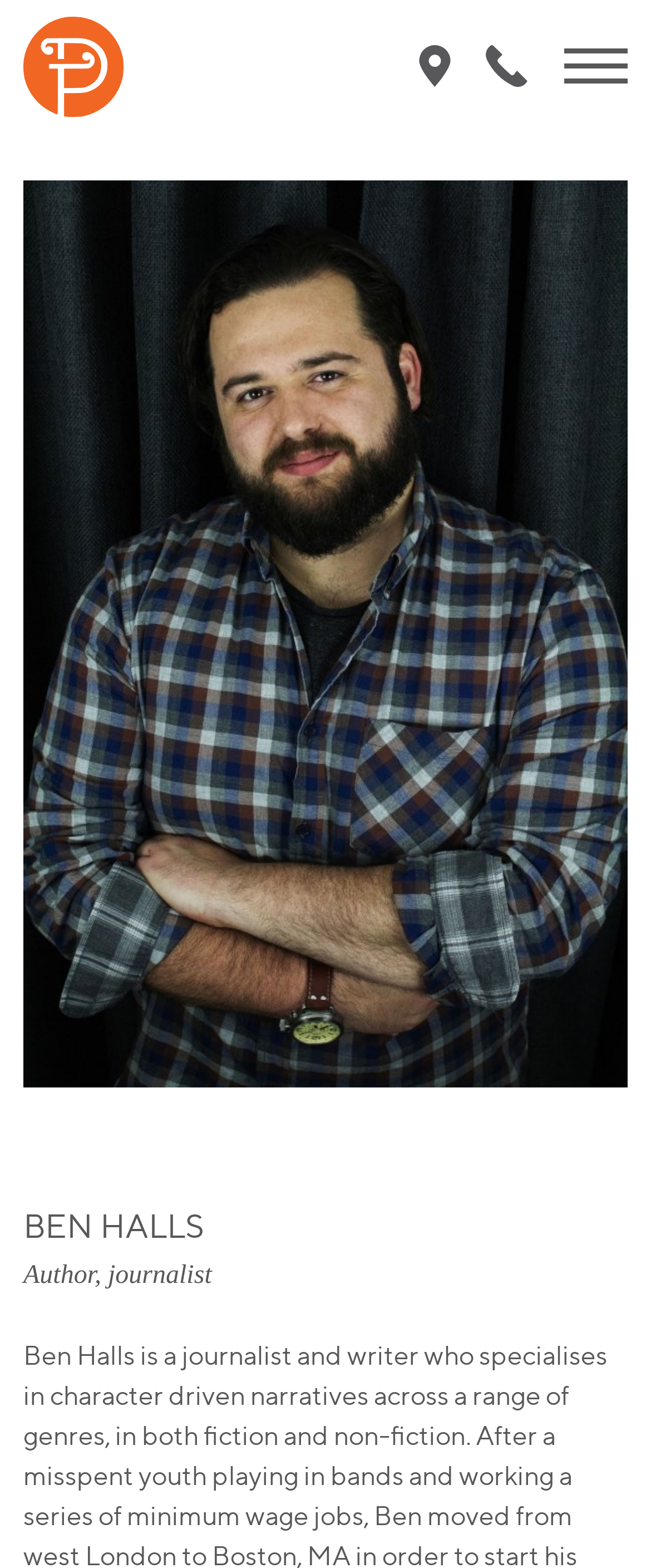Respond to the question with just a single word or phrase: 
What is the profession of Ben Halls?

Author, journalist